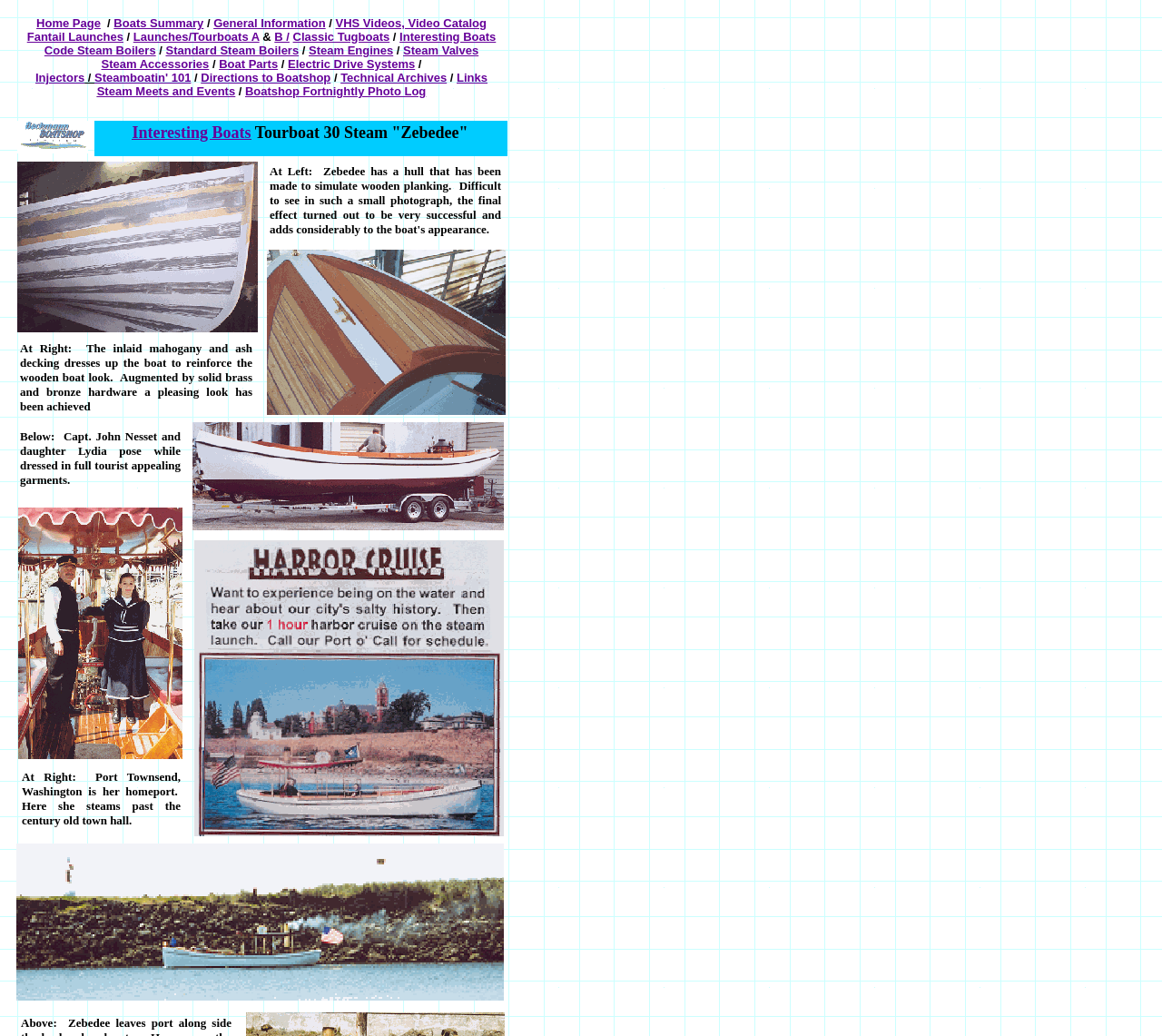What type of content is available in the 'VHS Videos' section?
Please give a detailed and elaborate explanation in response to the question.

The 'VHS Videos' section likely contains a catalog or list of video content related to steam-powered boats and launches. This can be inferred from the text in the gridcell element, which mentions 'VHS Videos' alongside other sections such as 'General Information' and 'Steam Meets and Events'.